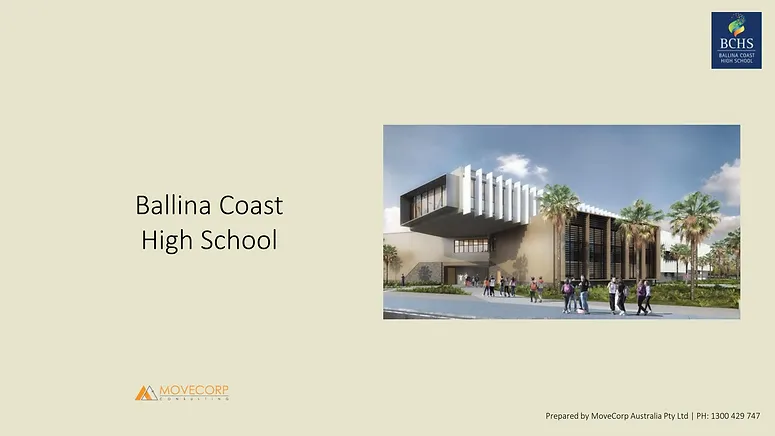Is the school's name visible in the image?
Answer the question with a single word or phrase derived from the image.

Yes